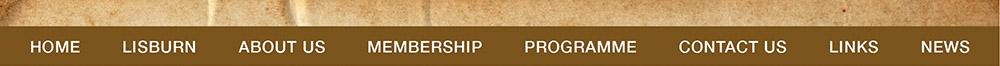Answer the following in one word or a short phrase: 
What is the style of the font used in the menu items?

Clean, modern